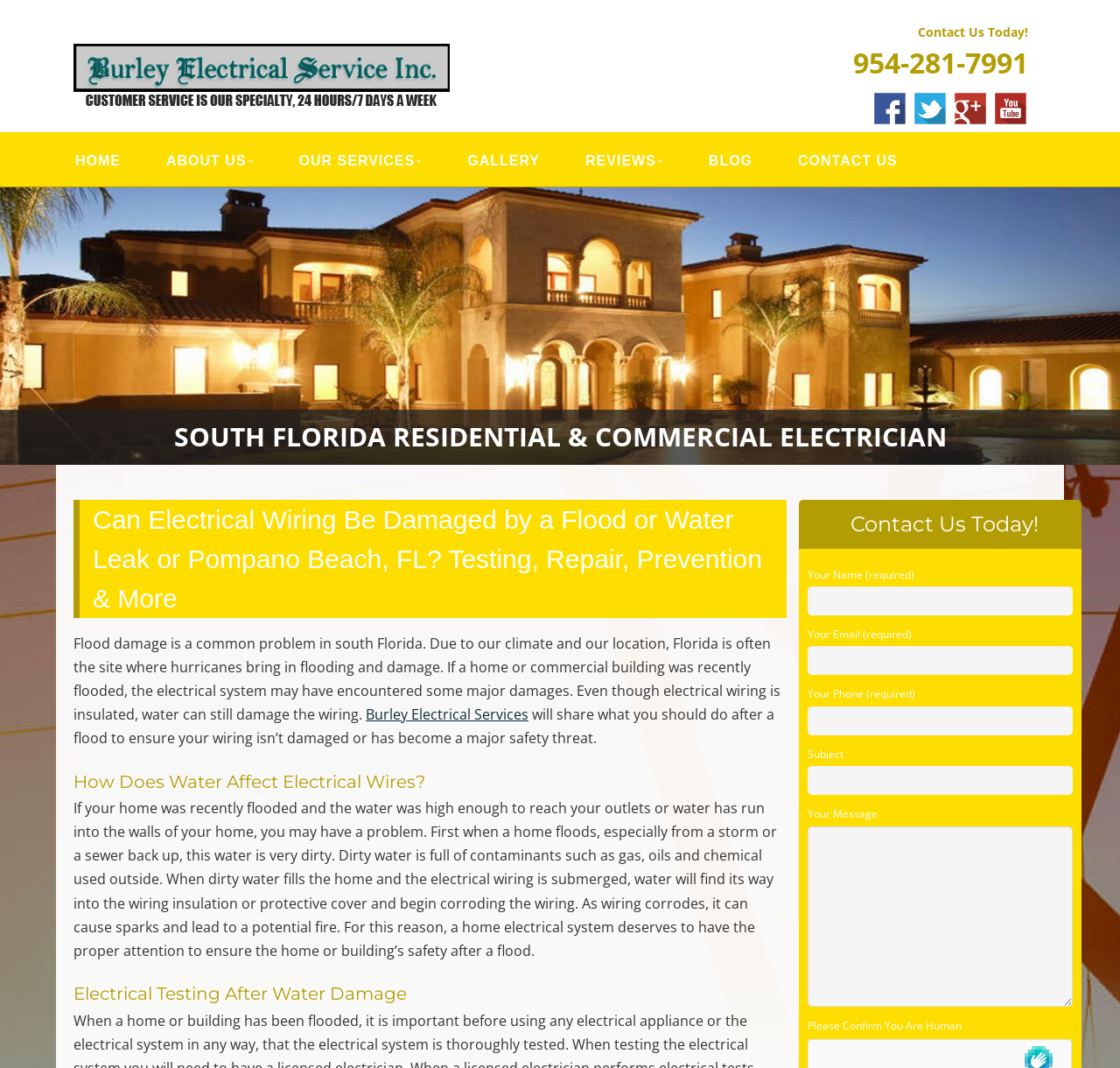Find the bounding box coordinates of the element's region that should be clicked in order to follow the given instruction: "Click the 'Facebook' social media link". The coordinates should consist of four float numbers between 0 and 1, i.e., [left, top, right, bottom].

[0.779, 0.098, 0.81, 0.123]